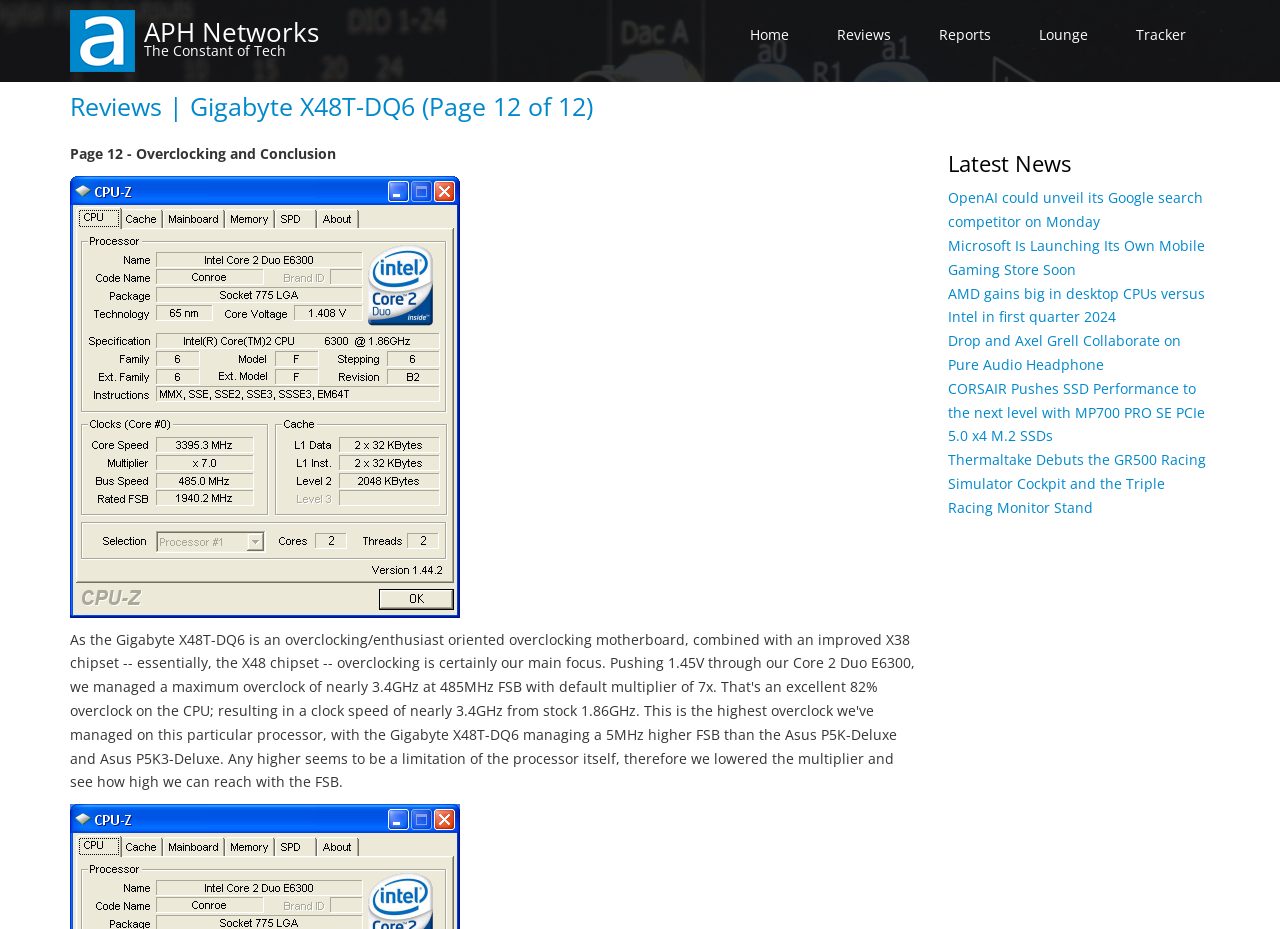Generate a thorough explanation of the webpage's elements.

This webpage is a review page, specifically page 12, focusing on overclocking and conclusion of the Gigabyte X48T-DQ6. At the top left, there is a link to skip to the main content. Next to it, there is a navigation menu with links to the home page, APH Networks, and a static text "The Constant of Tech". 

Below the navigation menu, there is a main navigation section with links to home, reviews, reports, lounge, and tracker. 

The main content of the page is headed by a title "Reviews | Gigabyte X48T-DQ6 (Page 12 of 12)" with a static text "Page 12 - Overclocking and Conclusion" below it. To the right of the title, there is an image. 

On the right side of the page, there is a section titled "Latest News" with six news article links, including "OpenAI could unveil its Google search competitor on Monday", "Microsoft Is Launching Its Own Mobile Gaming Store Soon", and others.